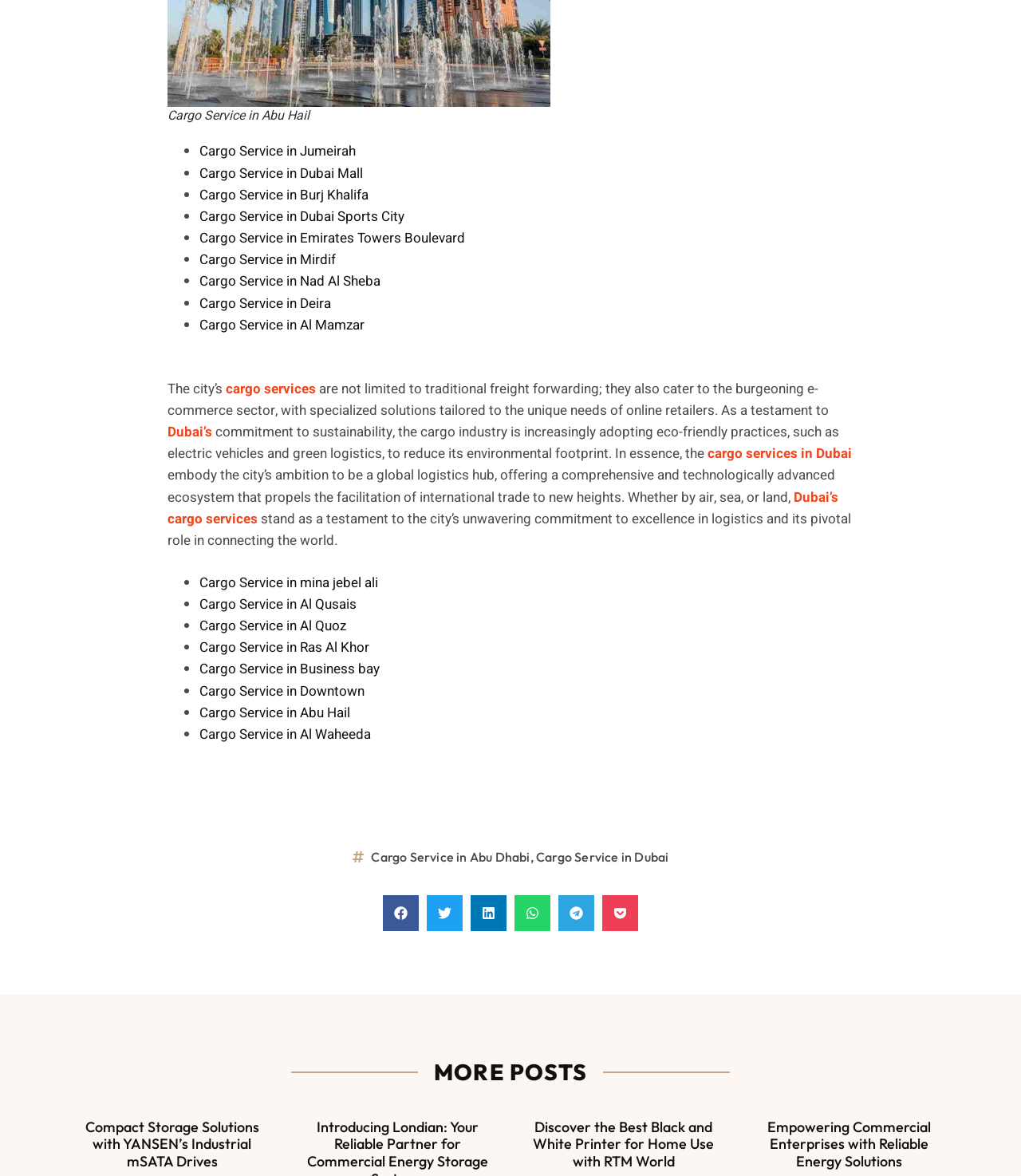Determine the bounding box coordinates for the clickable element required to fulfill the instruction: "View more posts". Provide the coordinates as four float numbers between 0 and 1, i.e., [left, top, right, bottom].

[0.425, 0.902, 0.575, 0.923]